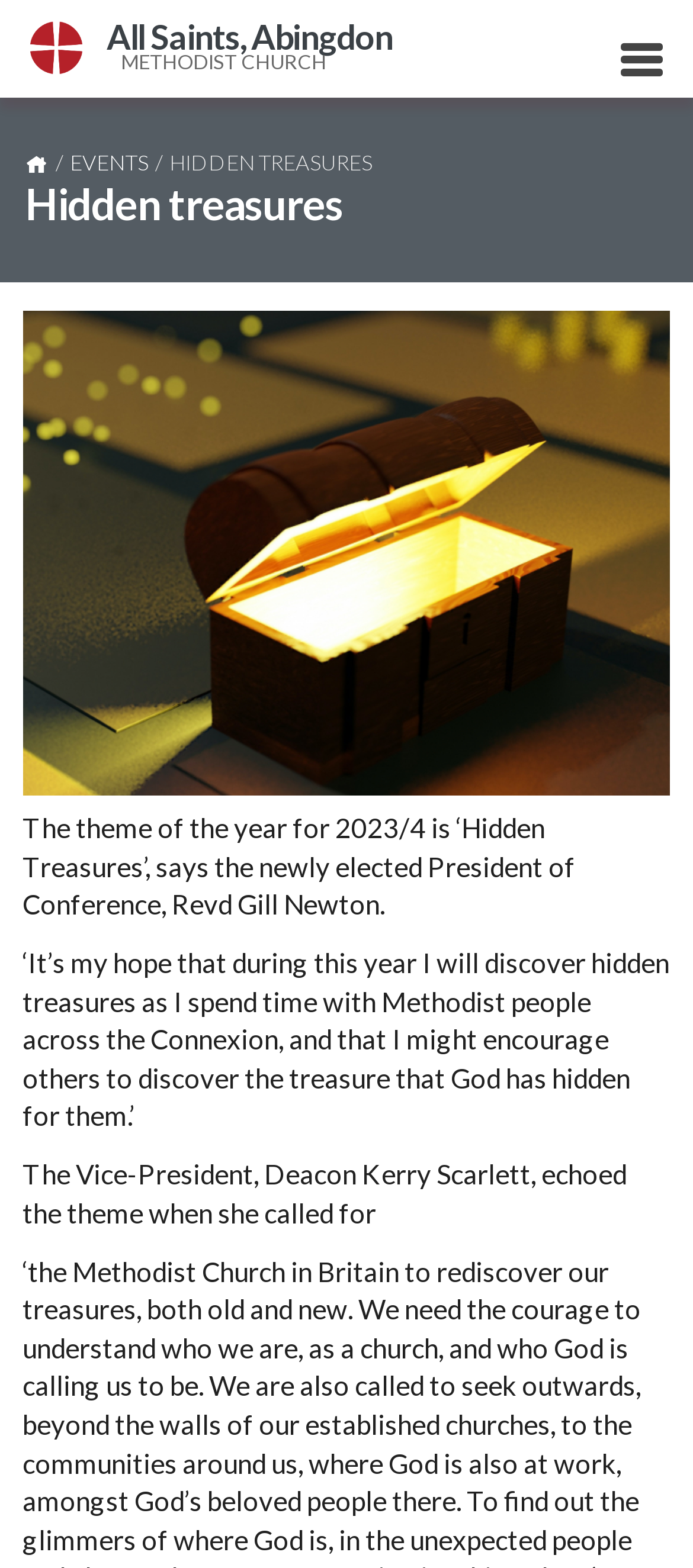Summarize the webpage comprehensively, mentioning all visible components.

The webpage is about All Saints Abingdon, a community organization that offers various services and programs. At the top left corner, there is a logo link to the organization's homepage. Next to the logo, there is a main navigation menu with a label "Menu". 

Below the navigation menu, there is a horizontal list of links, including "Home", "EVENTS", and "HIDDEN TREASURES", separated by forward slashes. 

The main content of the webpage is headed by a title "Hidden treasures" at the top center. Below the title, there is a large image that spans almost the entire width of the page. 

Underneath the image, there are three paragraphs of text. The first paragraph introduces the theme of the year for 2023/4, "Hidden Treasures", as stated by the newly elected President of Conference, Revd Gill Newton. The second paragraph is a quote from Revd Gill Newton, expressing her hope to discover hidden treasures during her time with Methodist people across the Connexion. The third paragraph continues the theme, with the Vice-President, Deacon Kerry Scarlett, calling for something, although the exact details are not specified.